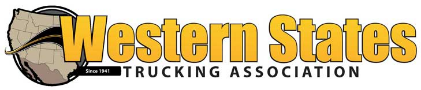Respond with a single word or phrase to the following question: What is the color of the association's name in the logo?

Vibrant yellow